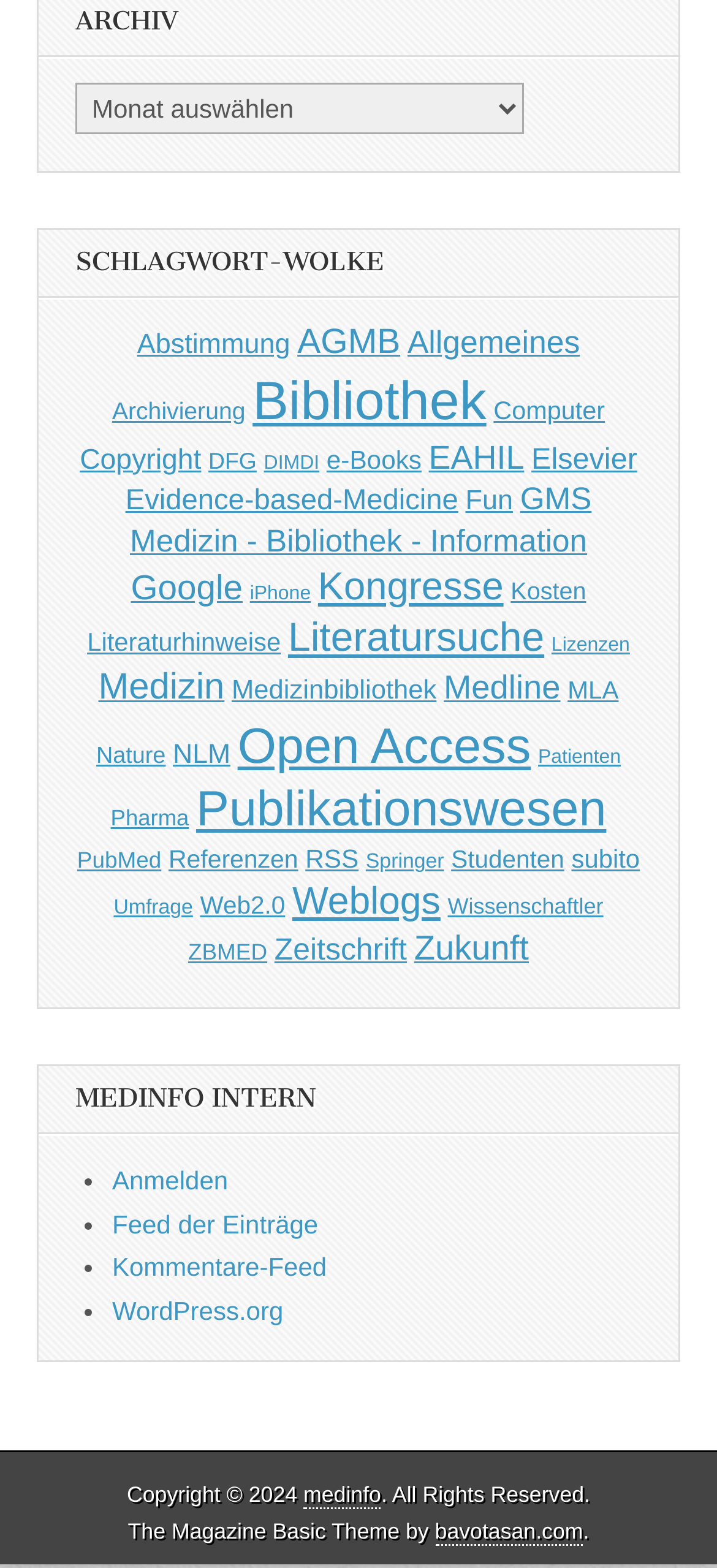Locate the bounding box coordinates of the region to be clicked to comply with the following instruction: "Check the newsletter subscription". The coordinates must be four float numbers between 0 and 1, in the form [left, top, right, bottom].

None